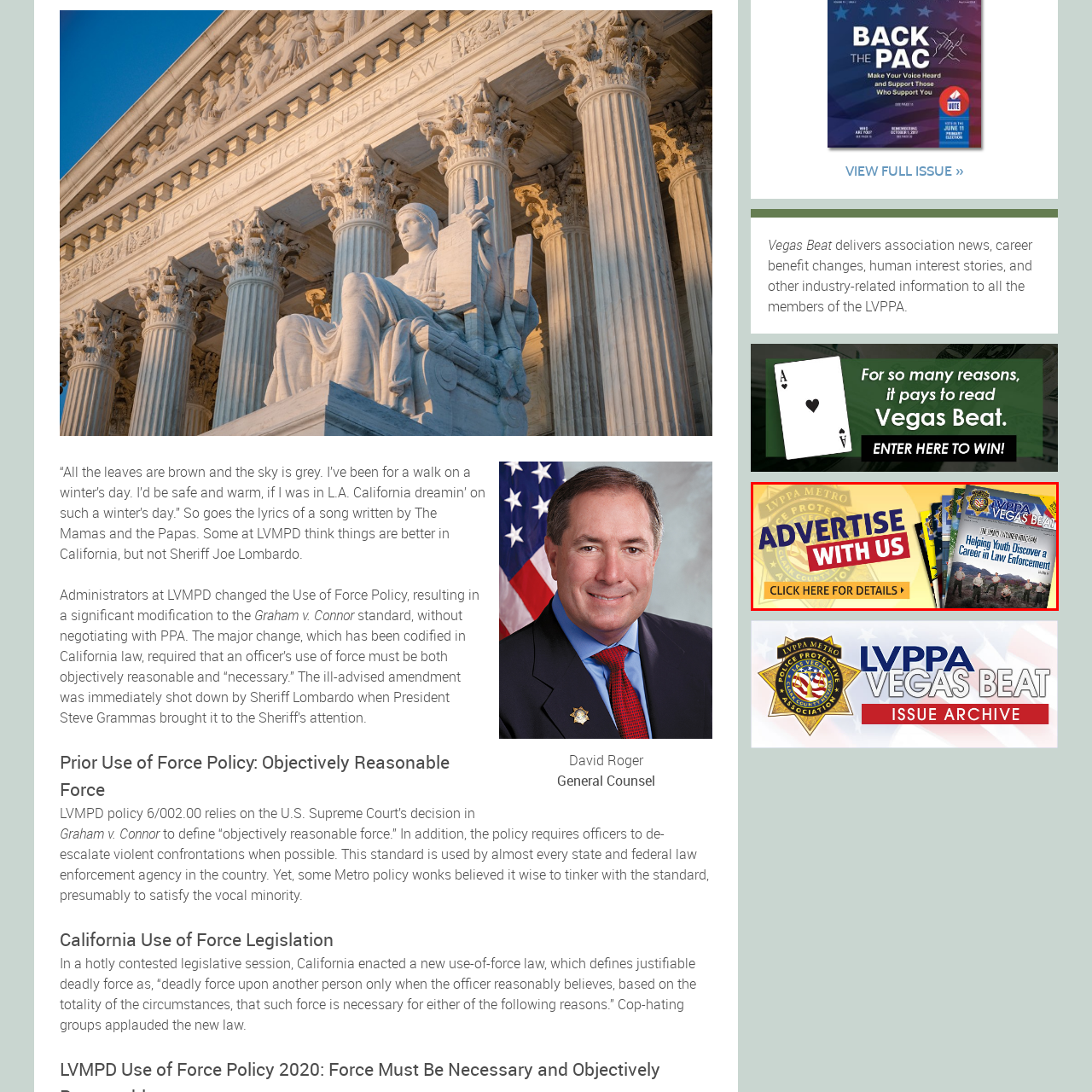Study the area of the image outlined in red and respond to the following question with as much detail as possible: What is the purpose of the call to action?

The call to action 'CLICK HERE FOR DETAILS' is used to encourage engagement and prompt the viewer to take action, as mentioned in the caption.